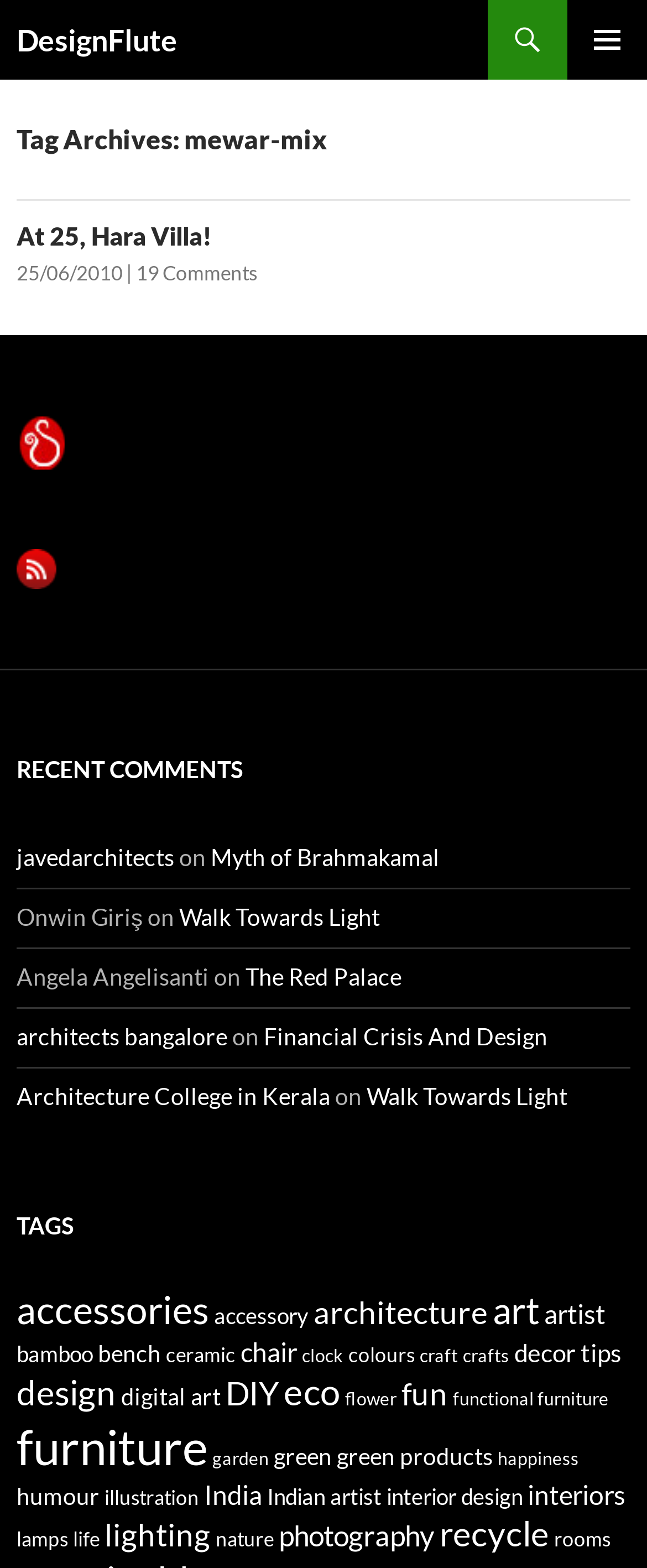How many recent comments are listed?
From the screenshot, provide a brief answer in one word or phrase.

7